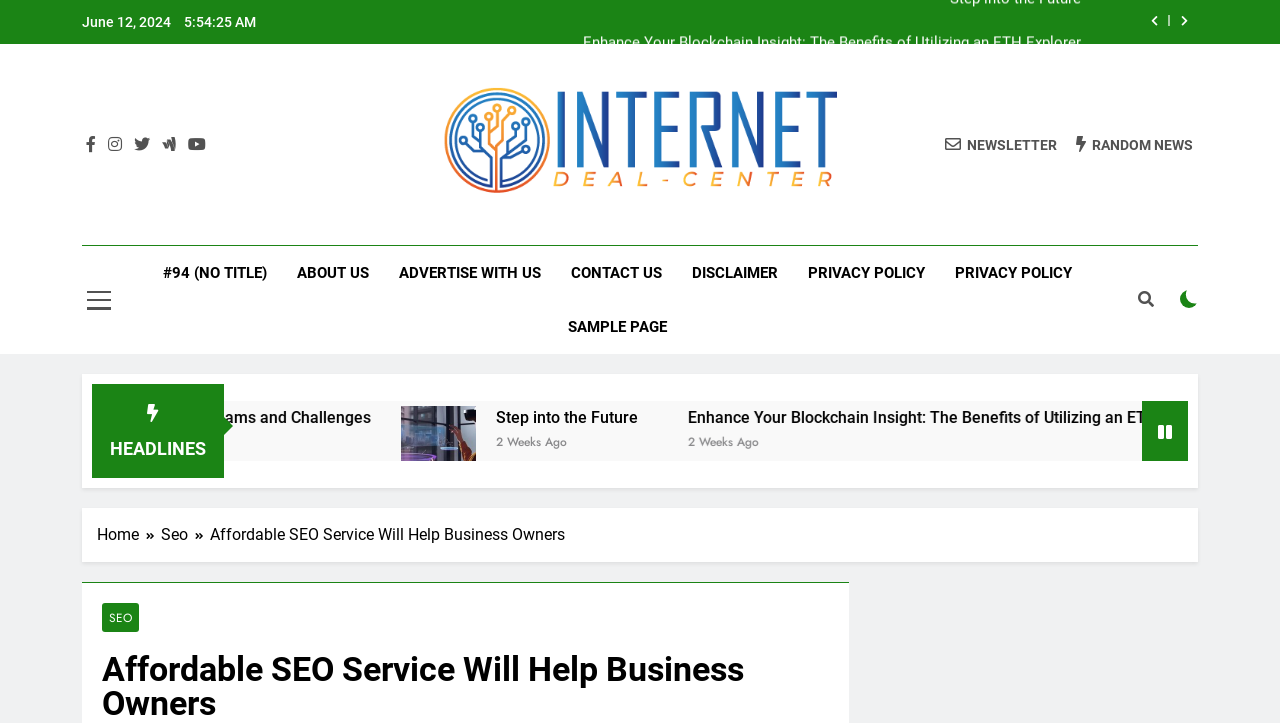Determine the bounding box coordinates of the clickable element to complete this instruction: "Insert a link". Provide the coordinates in the format of four float numbers between 0 and 1, [left, top, right, bottom].

None